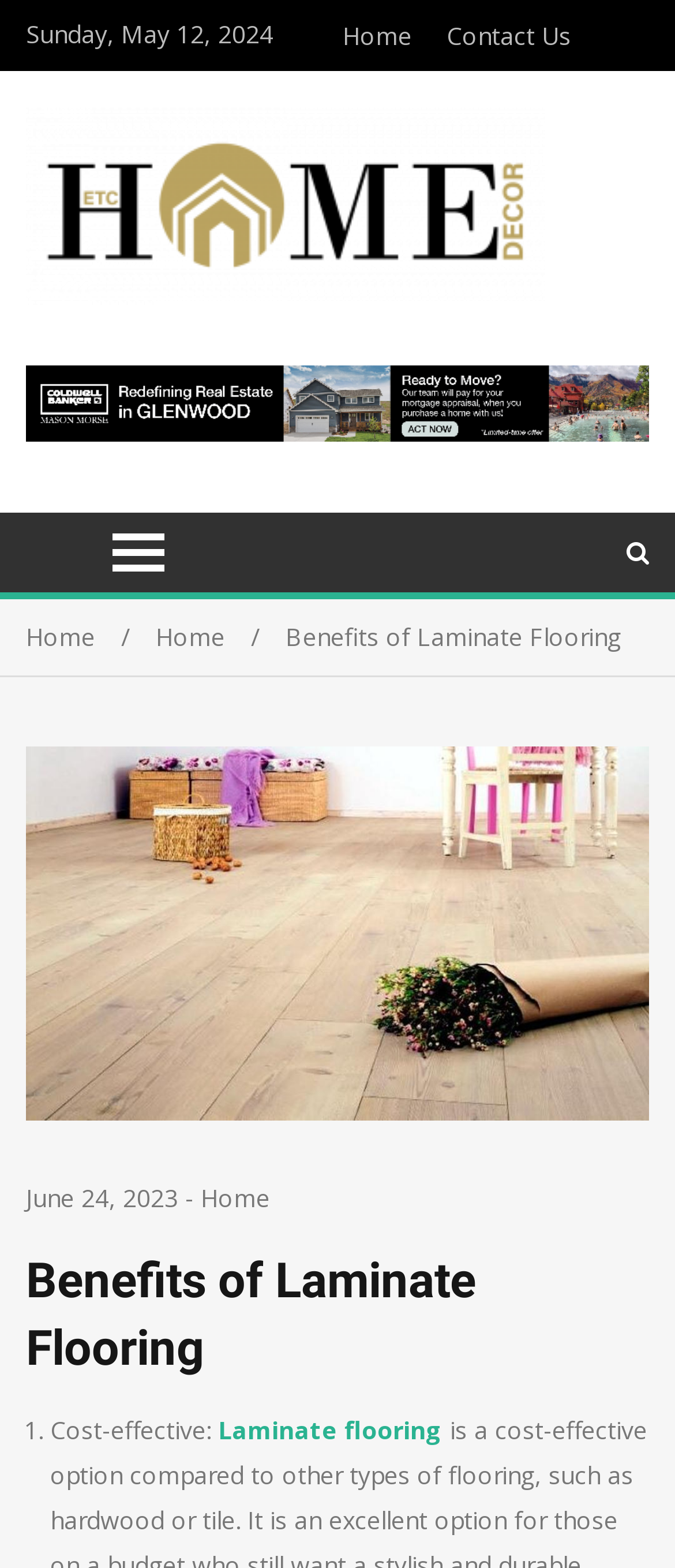Identify the bounding box coordinates of the clickable section necessary to follow the following instruction: "Share on Facebook". The coordinates should be presented as four float numbers from 0 to 1, i.e., [left, top, right, bottom].

None